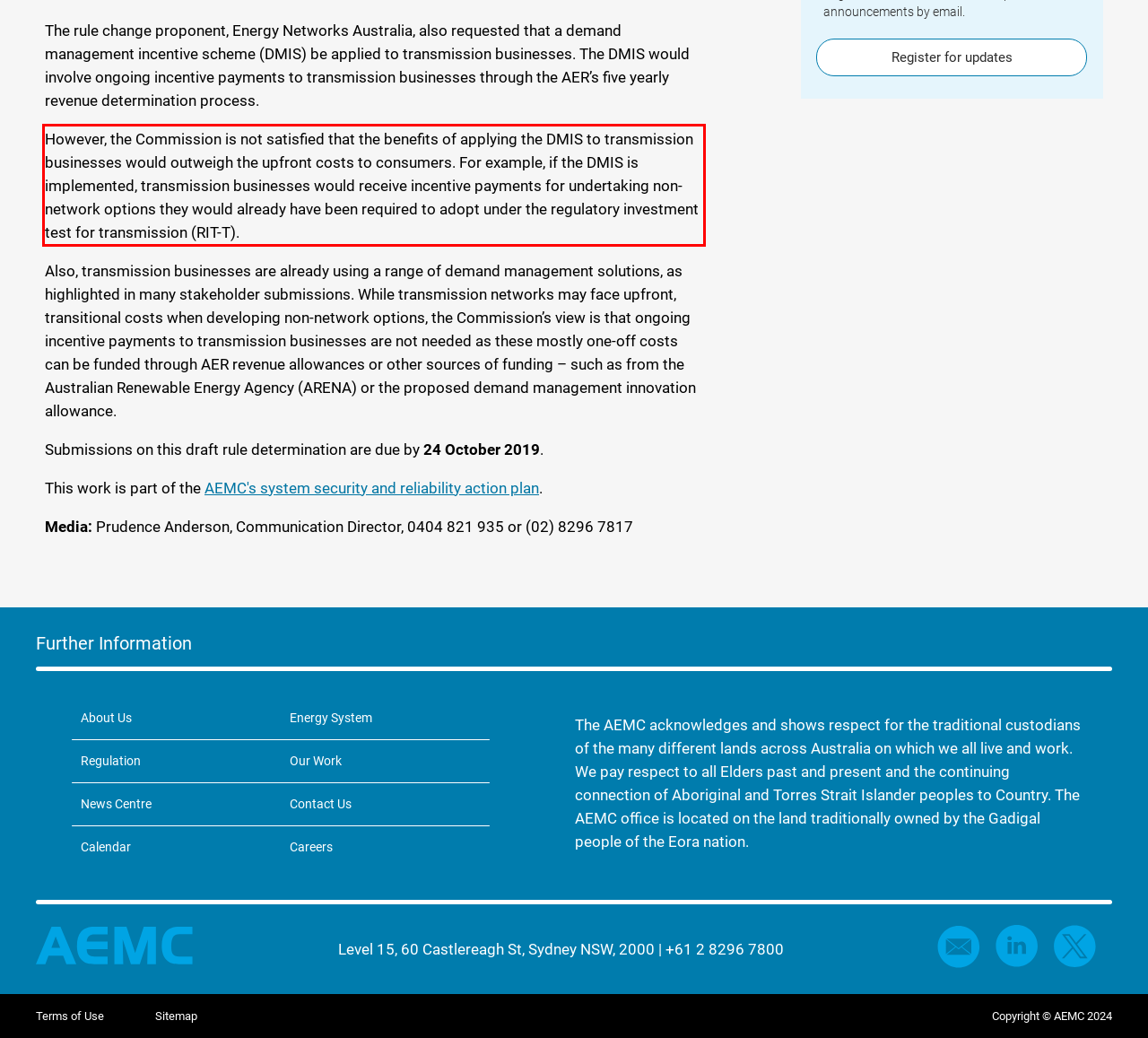Please perform OCR on the text content within the red bounding box that is highlighted in the provided webpage screenshot.

However, the Commission is not satisfied that the benefits of applying the DMIS to transmission businesses would outweigh the upfront costs to consumers. For example, if the DMIS is implemented, transmission businesses would receive incentive payments for undertaking non-network options they would already have been required to adopt under the regulatory investment test for transmission (RIT-T).